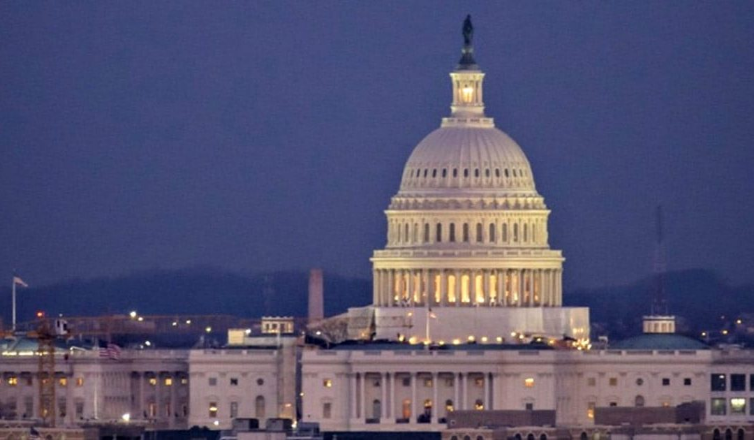What time of day is depicted in the image?
Identify the answer in the screenshot and reply with a single word or phrase.

Twilight